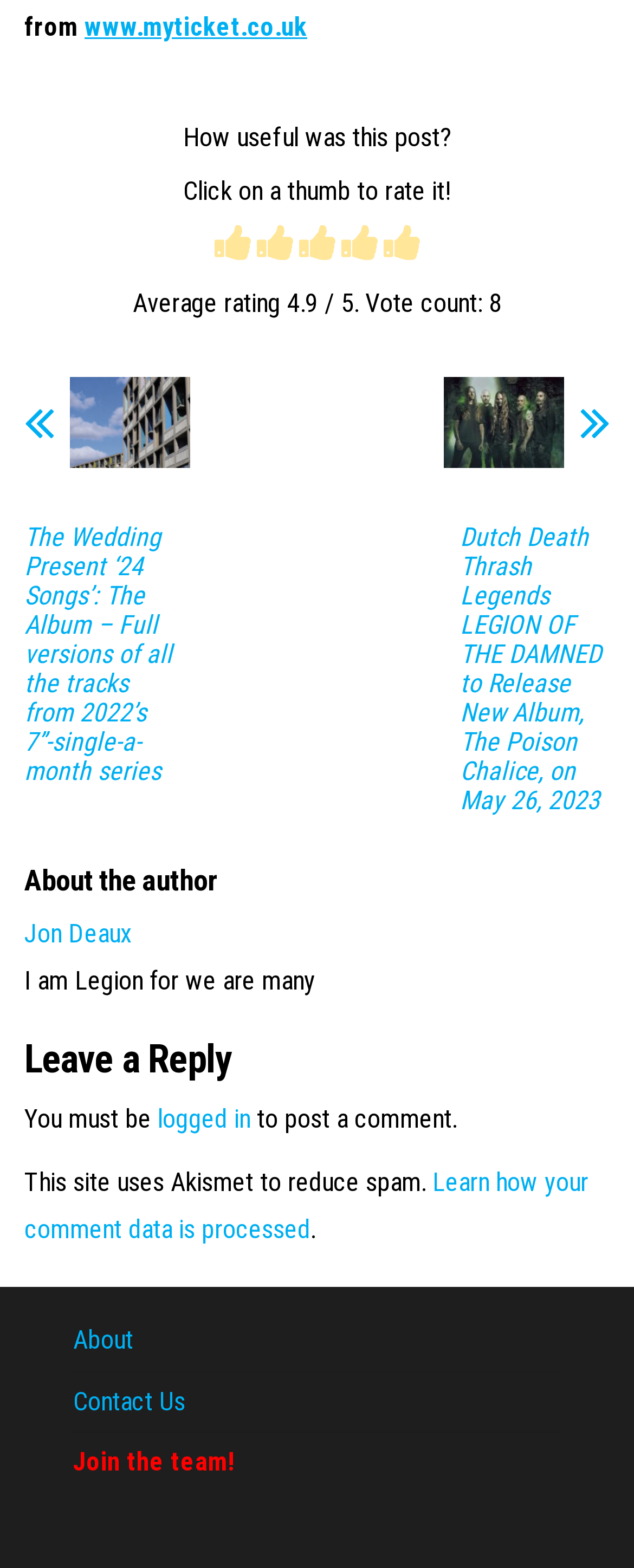Determine the bounding box coordinates for the clickable element to execute this instruction: "Click on the link to learn about the author". Provide the coordinates as four float numbers between 0 and 1, i.e., [left, top, right, bottom].

[0.038, 0.586, 0.208, 0.606]